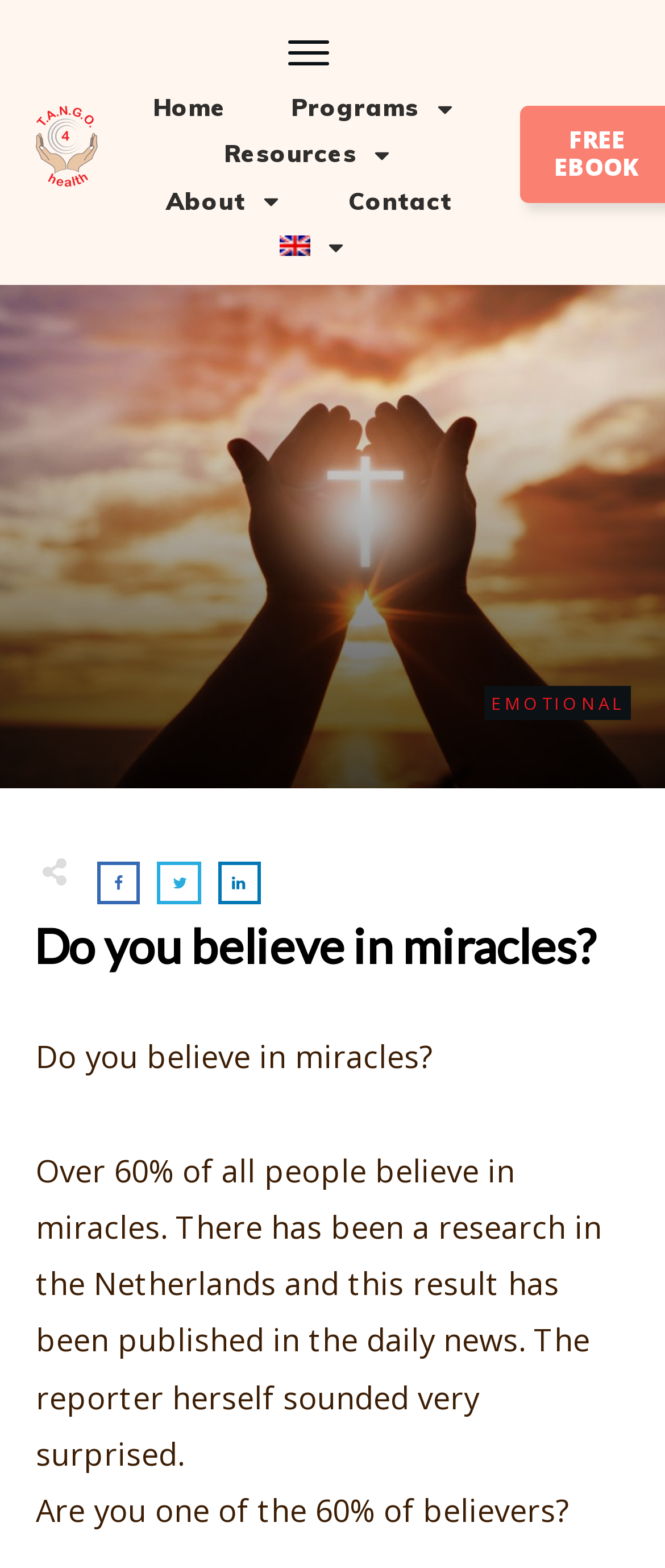Describe the webpage in detail, including text, images, and layout.

The webpage is about believing in miracles, with a focus on a research study in the Netherlands. At the top left, there is a logo of "TANGO for health" with a link to the homepage. Below the logo, there is a navigation menu with links to "Home", "Programs", "Resources", "About", and "Contact", each accompanied by a small icon. To the right of the navigation menu, there is a language selection option with a link to "English" and a flag icon.

In the main content area, there is a heading that asks "Do you believe in miracles?" followed by a paragraph of text that summarizes the research study, stating that over 60% of people believe in miracles and that the result was published in the daily news. The text also mentions the reporter's surprised tone.

Below the paragraph, there is a question "Are you one of the 60% of believers?" in a slightly larger font size. The layout of the webpage is organized, with a clear separation between the navigation menu, the main content, and the language selection option. There are several small icons scattered throughout the page, but no prominent images.